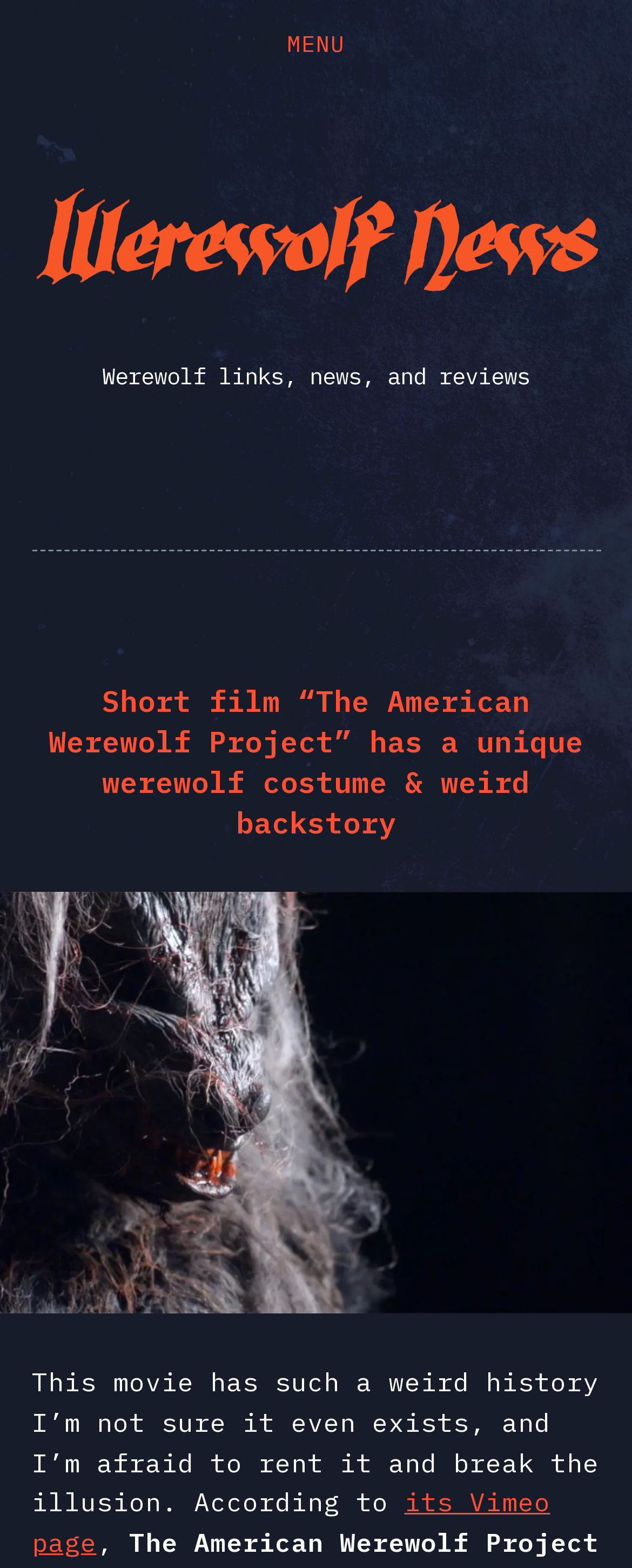Respond concisely with one word or phrase to the following query:
What is unique about the werewolf costume in the short film?

It has a weird backstory